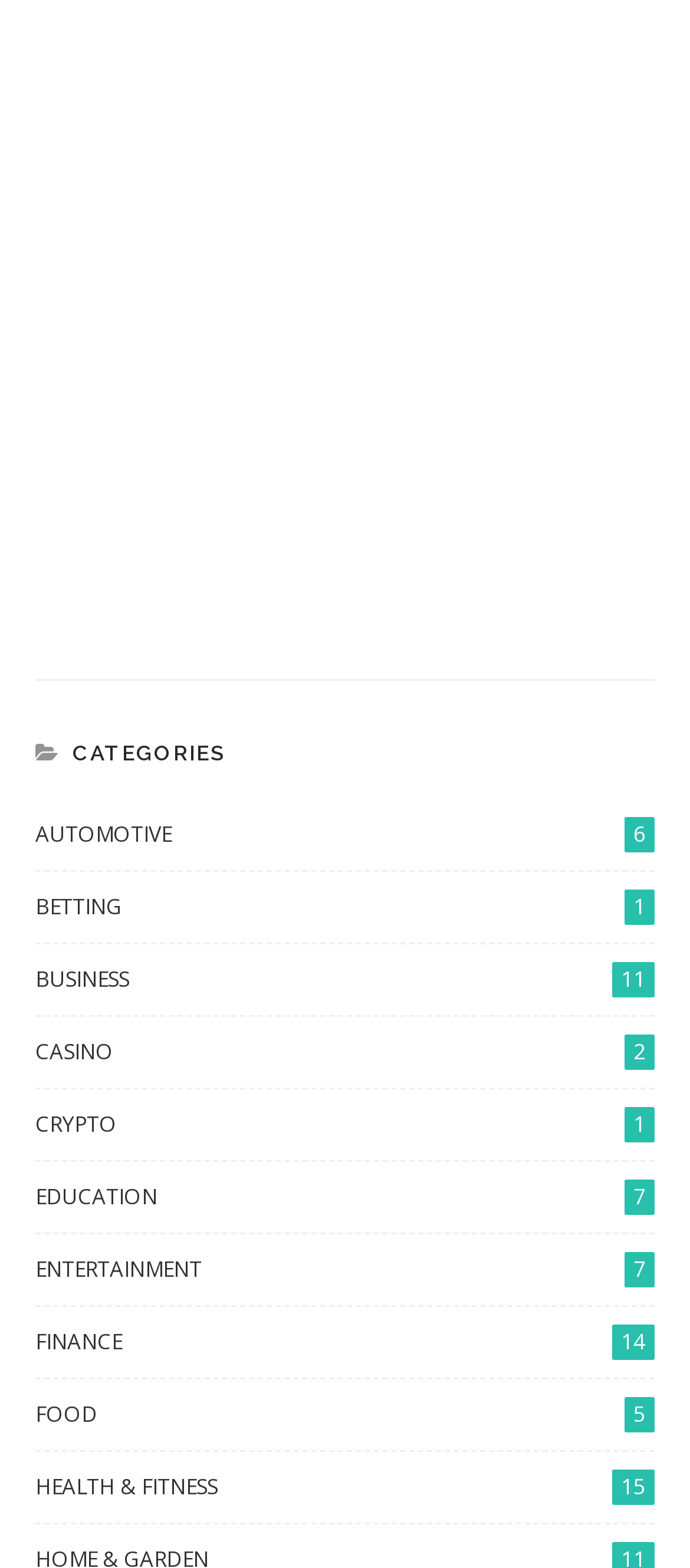Could you indicate the bounding box coordinates of the region to click in order to complete this instruction: "Read the blog".

None